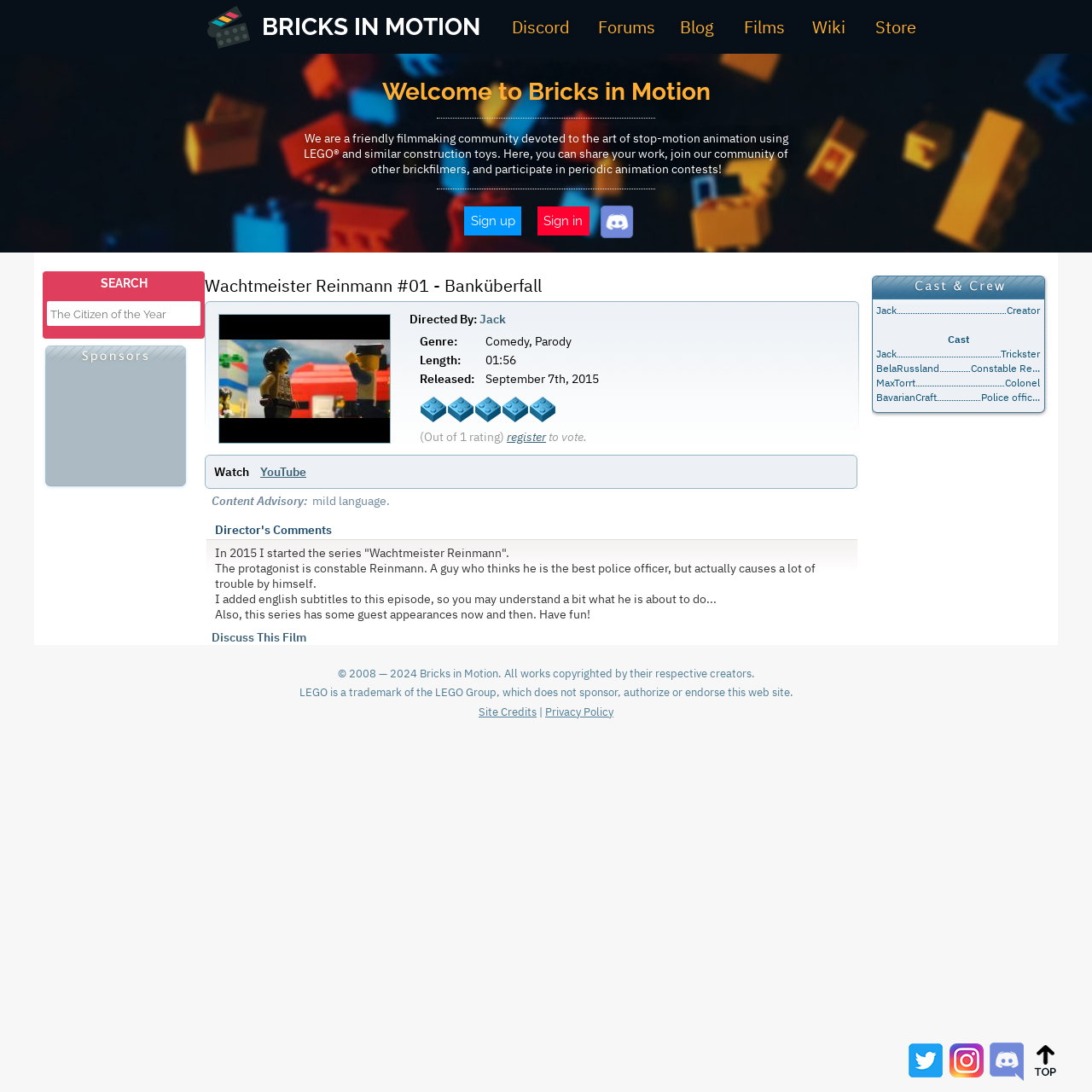Identify and provide the main heading of the webpage.

Welcome to Bricks in Motion